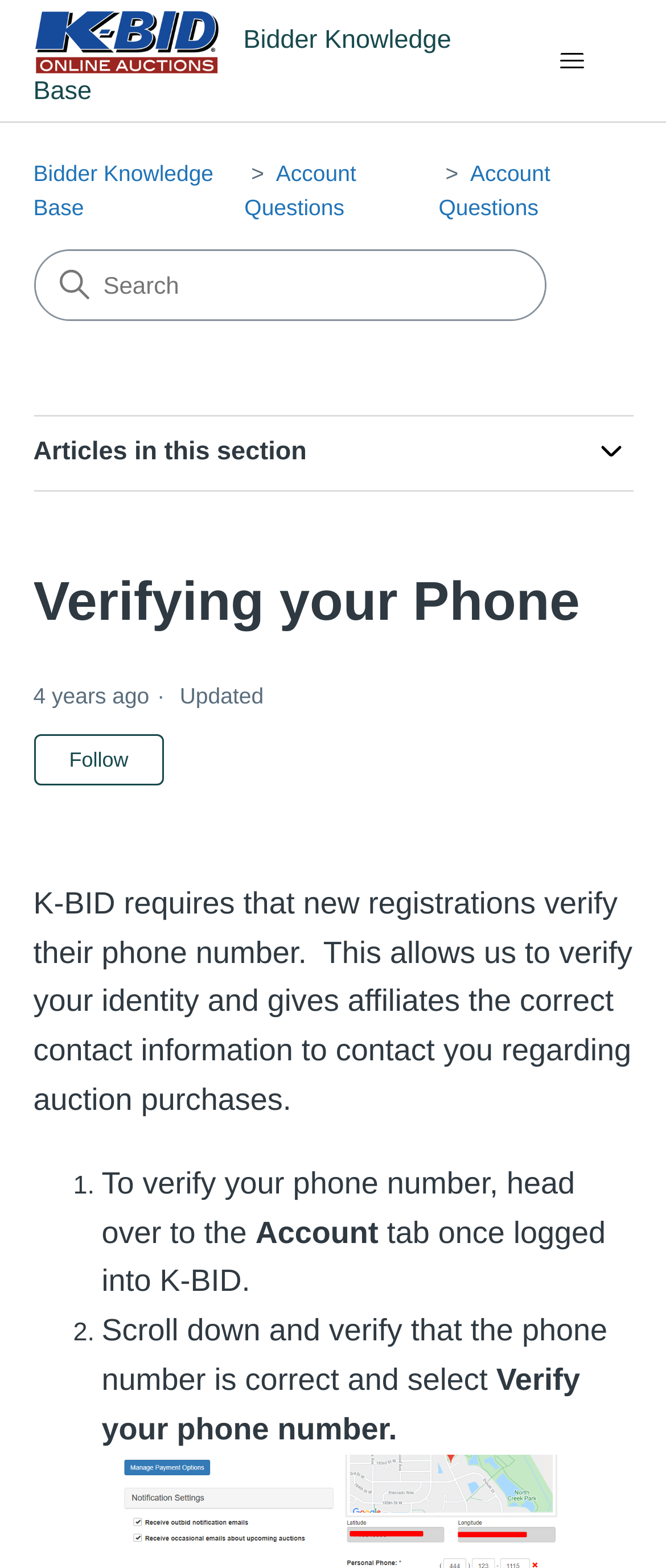What is the date of the last update of this article?
Can you give a detailed and elaborate answer to the question?

The webpage shows the time '2020-01-15 17:03' with a description '4 years ago', indicating that the article was last updated on January 15, 2020.